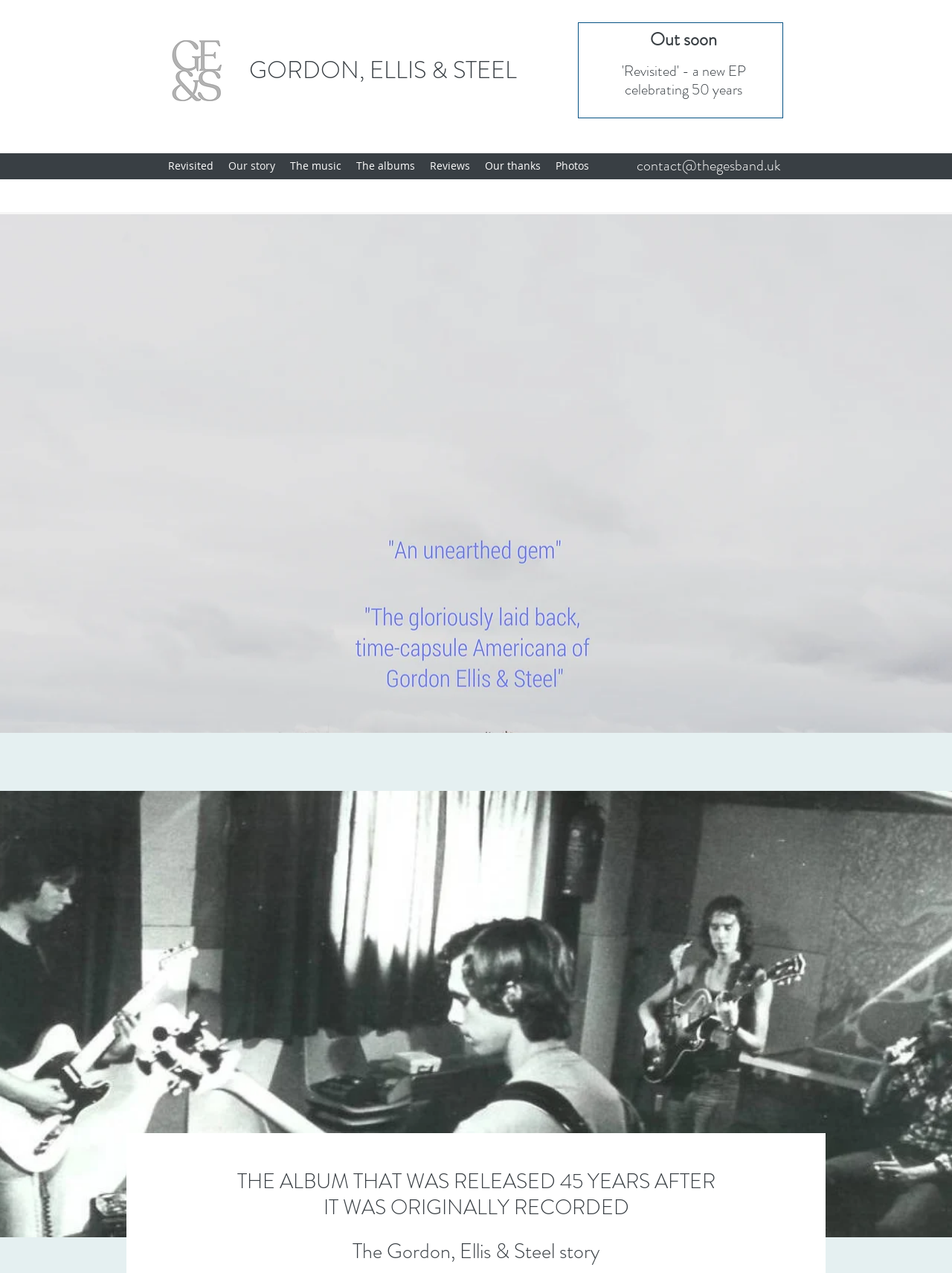Provide an in-depth description of the elements and layout of the webpage.

This webpage is about the music group Gordon, Ellis & Steel, a rural rock band. At the top left, there is a logo image of the band, "GE&S.png". To the right of the logo, the band's name "GORDON, ELLIS & STEEL" is prominently displayed in a heading. 

Below the band's name, there are two headings announcing the upcoming release of a new EP, "Revisited", celebrating 50 years. 

On the left side of the page, there is a navigation menu labeled "Site" with seven links: "Revisited", "Our story", "The music", "The albums", "Reviews", "Our thanks", and "Photos". These links are arranged vertically, with "Revisited" at the top and "Photos" at the bottom.

At the top right, there is a heading "Out soon" and another heading below it with more details about the new EP. 

At the bottom of the page, there is a contact email address "contact@thegesband.uk" and three headings that tell the story of the band. The first heading describes the album that was released 45 years after it was originally recorded. The second heading is empty, and the third heading starts telling the story of Gordon, Ellis & Steel.